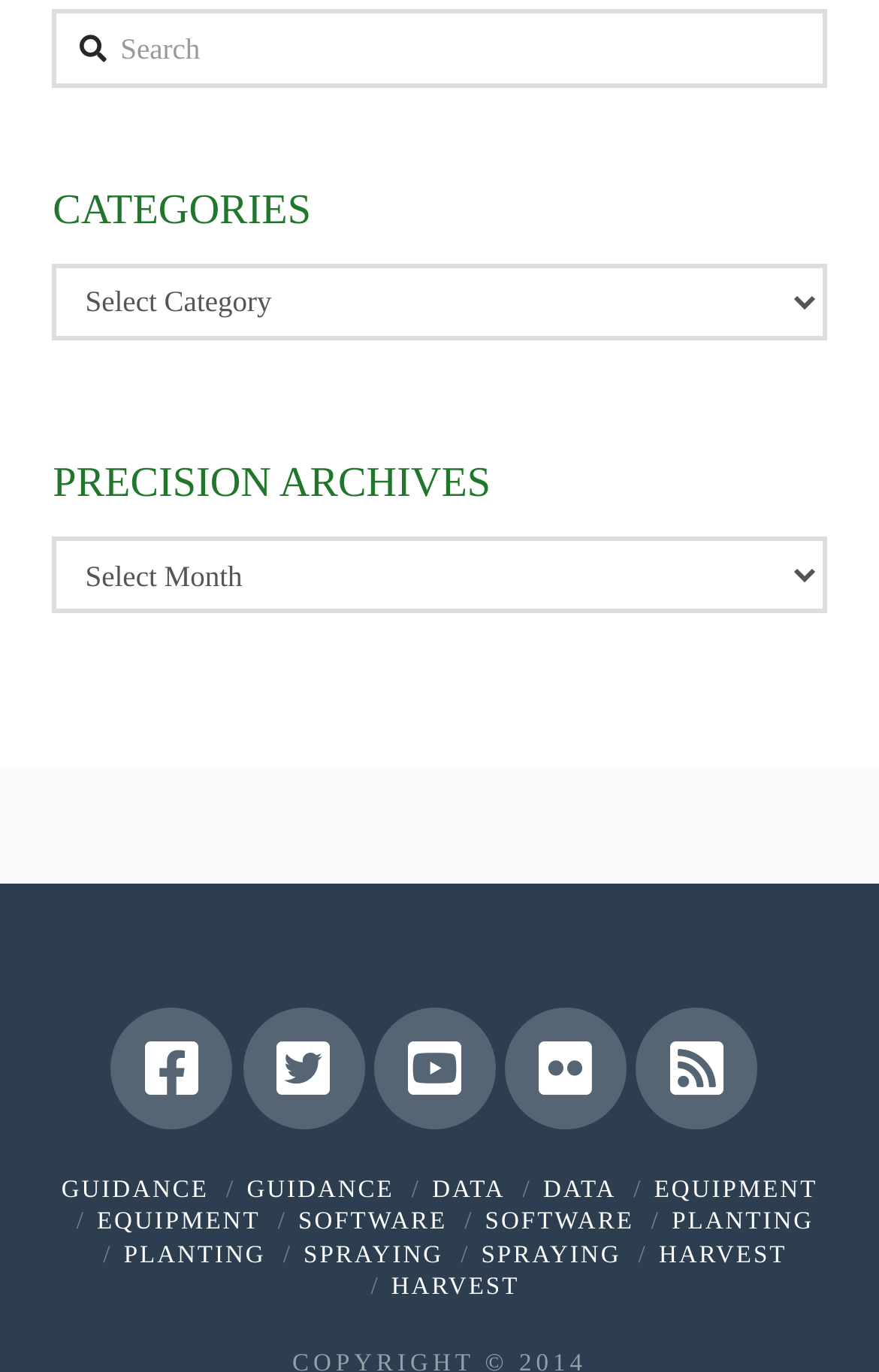Please answer the following question using a single word or phrase: 
What is the first category listed?

CATEGORIES